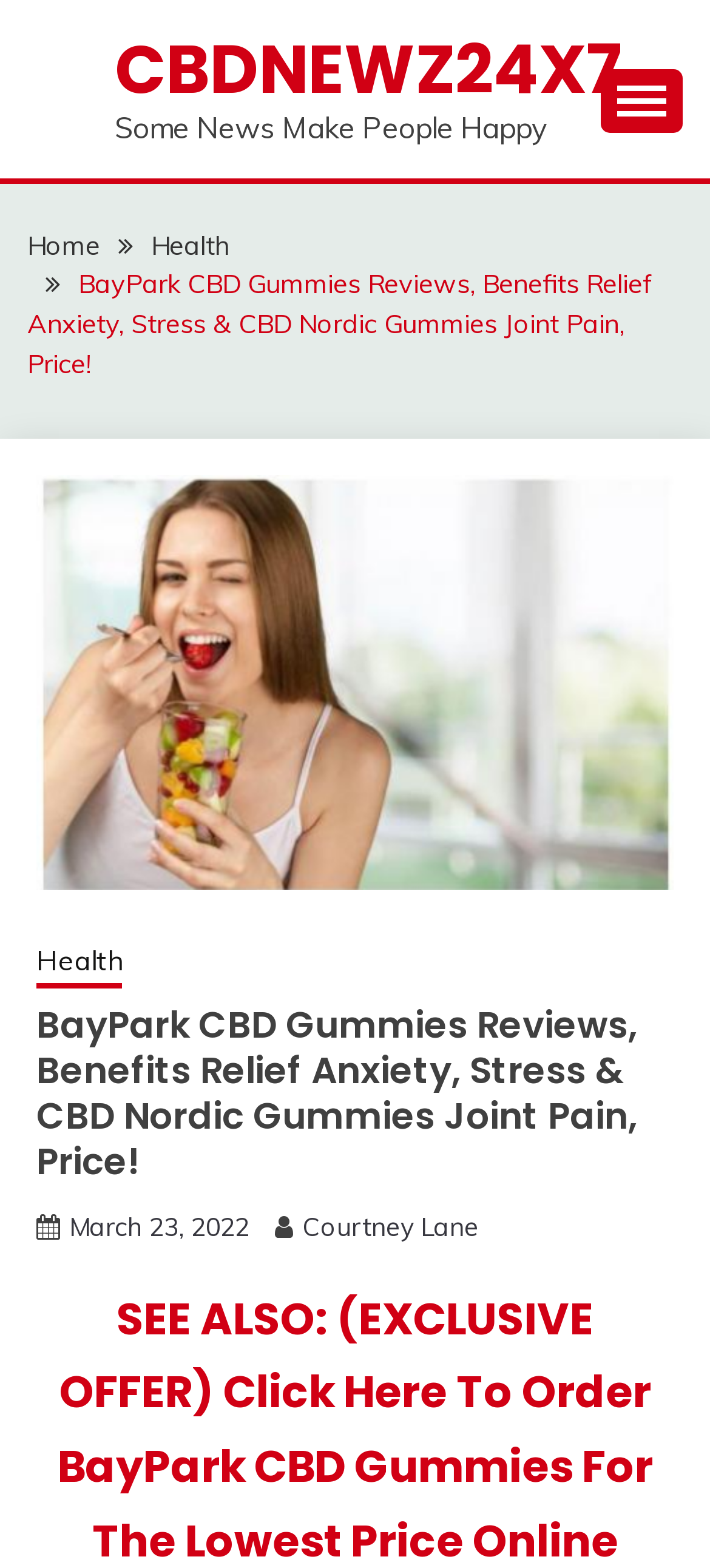Identify the bounding box coordinates of the clickable region necessary to fulfill the following instruction: "Click on the 'March 23, 2022' link". The bounding box coordinates should be four float numbers between 0 and 1, i.e., [left, top, right, bottom].

[0.097, 0.772, 0.351, 0.793]